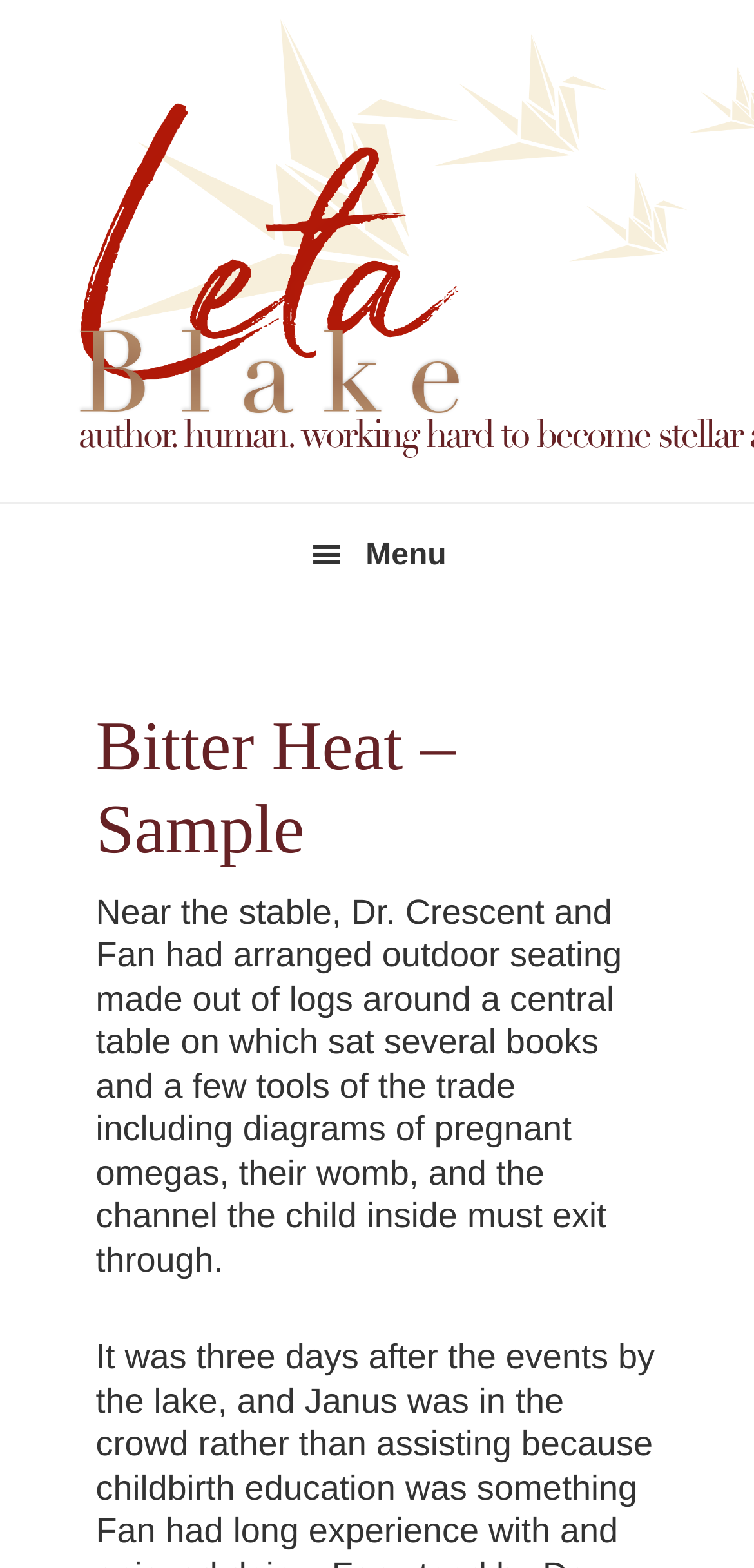Offer an in-depth caption of the entire webpage.

The webpage is titled "Bitter Heat – Sample". At the top-left corner, there are three links: "Skip to primary navigation", "Skip to main content", and "Skip to footer". 

Below these links, a button with a menu icon is located, spanning the entire width of the page. When clicked, it expands to reveal a header section. Within this header, the title "Bitter Heat – Sample" is displayed prominently.

Below the header, a block of text is situated, taking up most of the page's width. The text describes a scene where Dr. Crescent and Fan have arranged outdoor seating near a stable, with books, tools, and diagrams of pregnant omegas and their wombs on a central table.